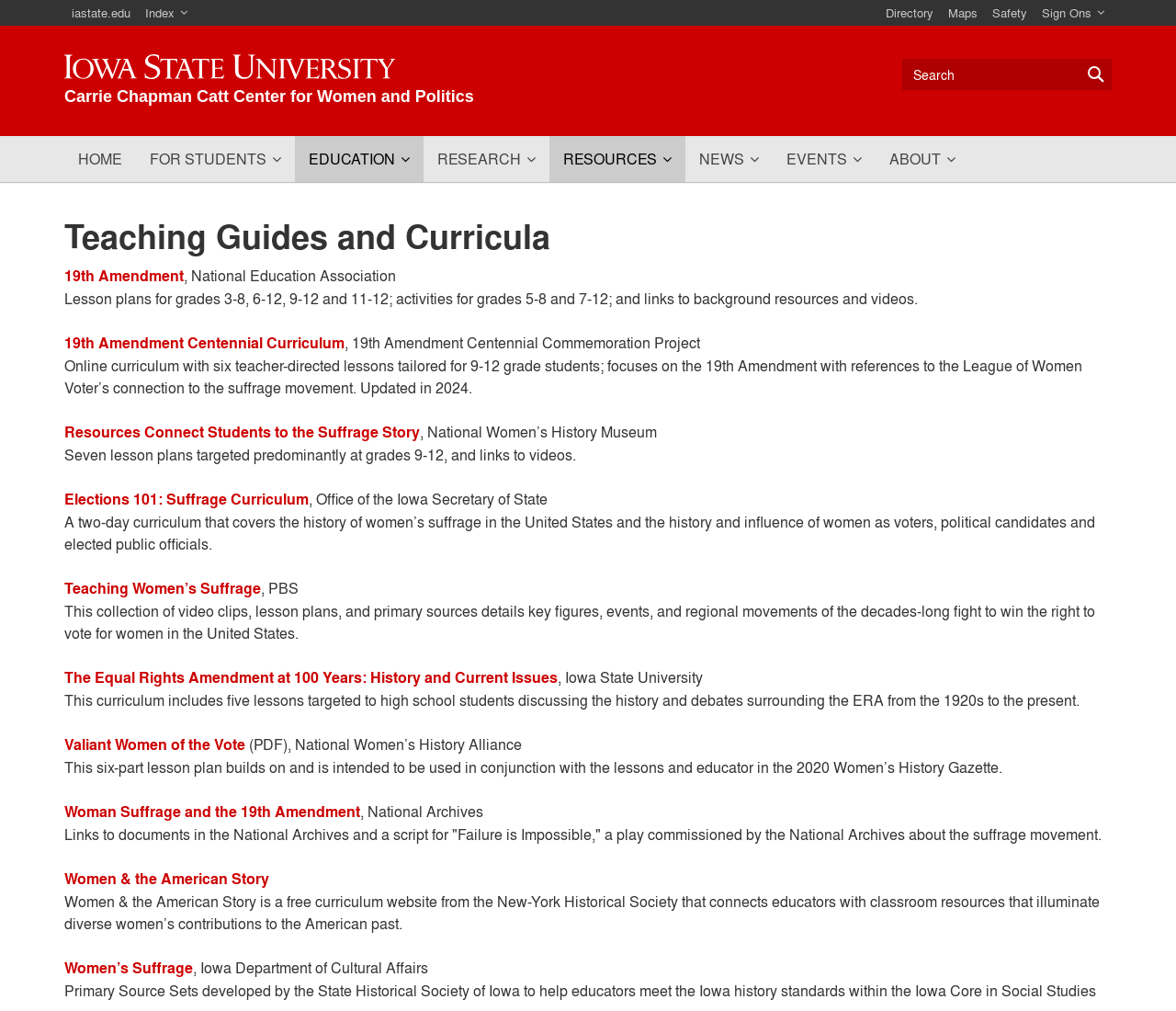Could you locate the bounding box coordinates for the section that should be clicked to accomplish this task: "Click on 19th Amendment".

[0.055, 0.262, 0.156, 0.283]